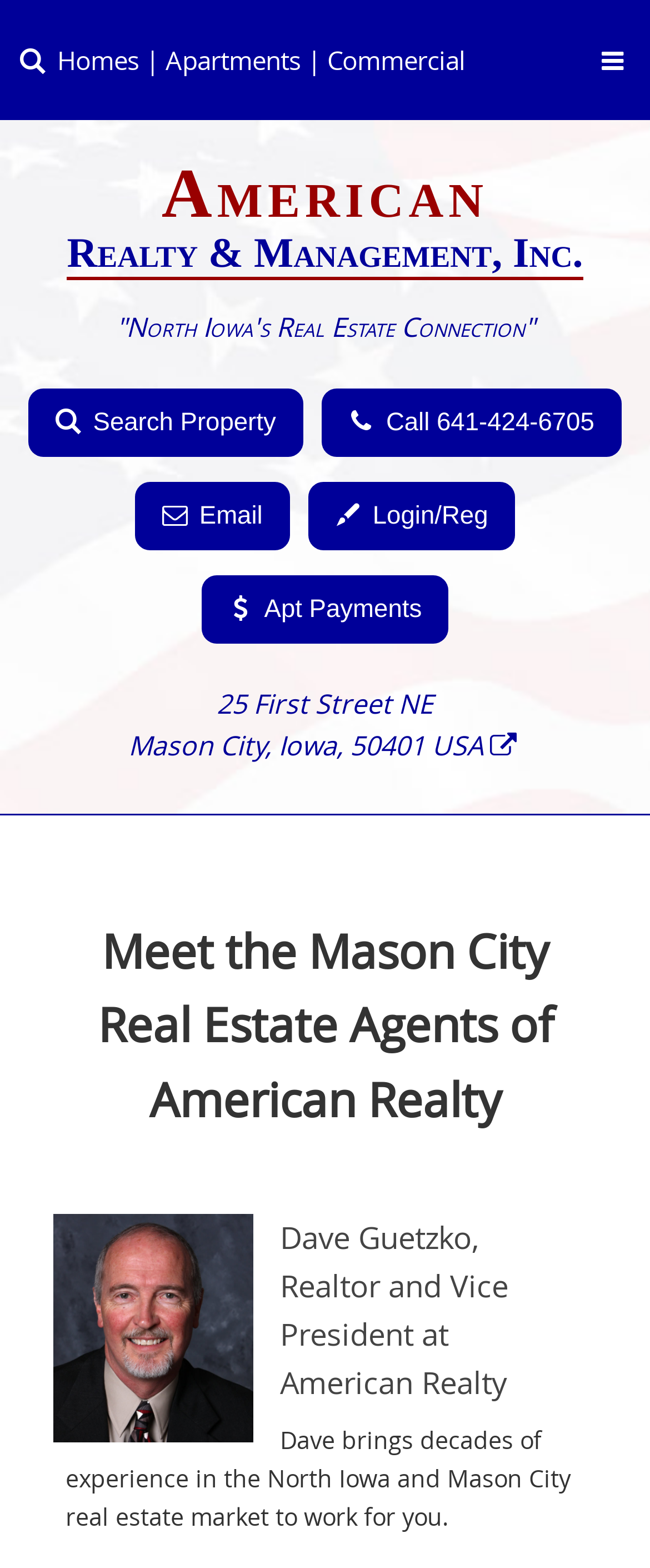Identify the bounding box coordinates of the specific part of the webpage to click to complete this instruction: "Get google map to American Realty".

[0.026, 0.436, 0.974, 0.489]